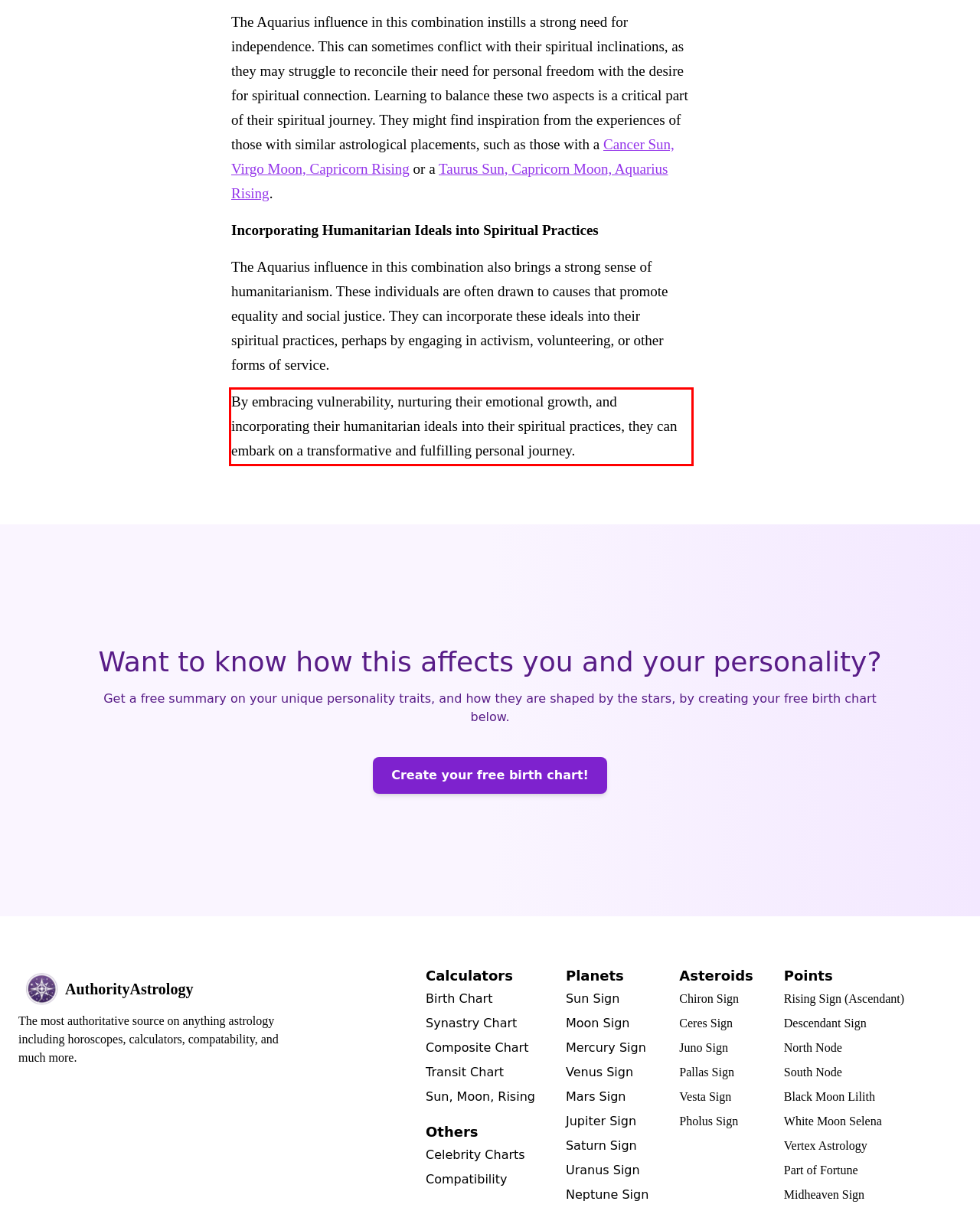Given a screenshot of a webpage with a red bounding box, please identify and retrieve the text inside the red rectangle.

By embracing vulnerability, nurturing their emotional growth, and incorporating their humanitarian ideals into their spiritual practices, they can embark on a transformative and fulfilling personal journey.